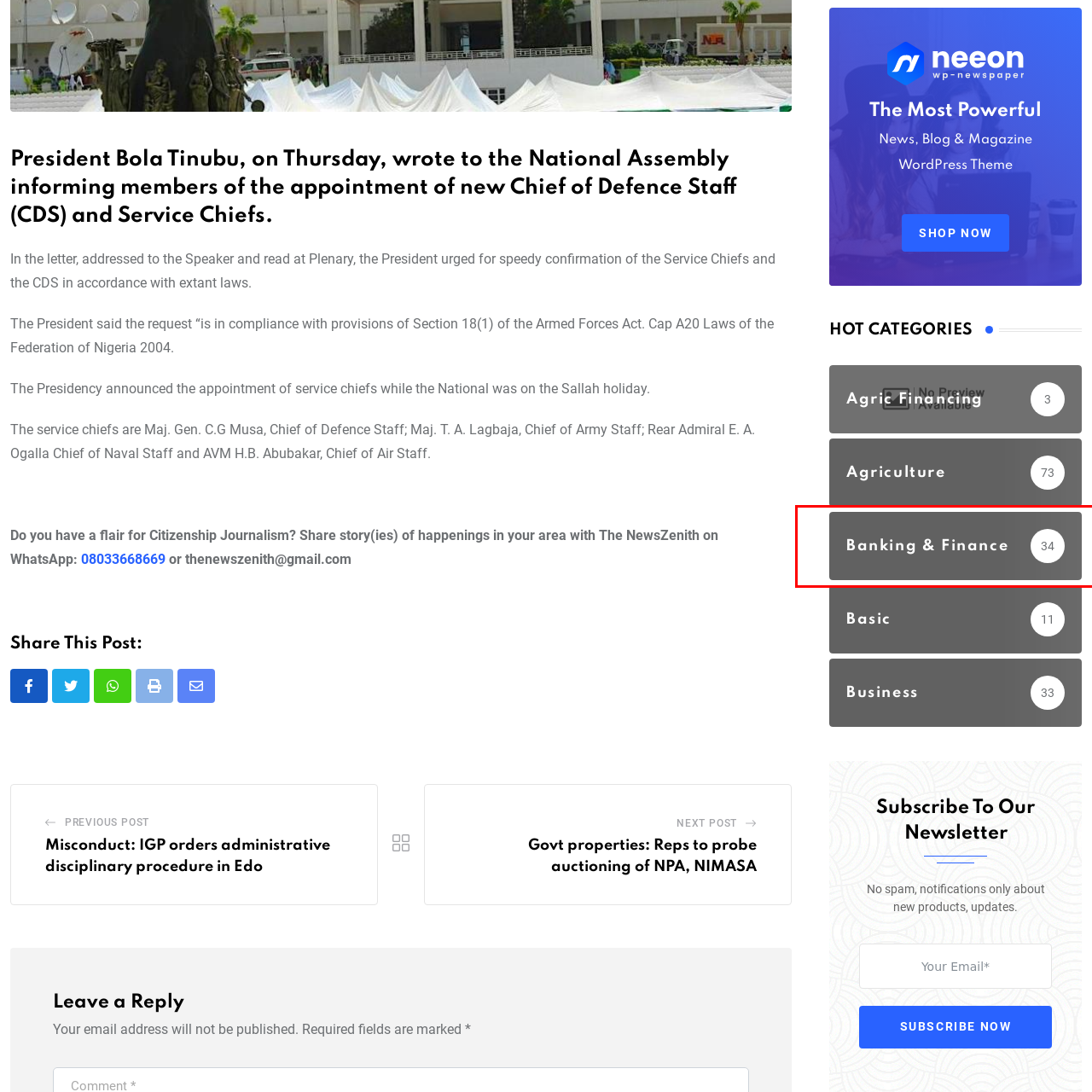What number is featured on the icon?
Examine the image within the red bounding box and provide a comprehensive answer to the question.

The circular icon features the number '34', which likely indicates the number of articles or items related to the Banking & Finance category.